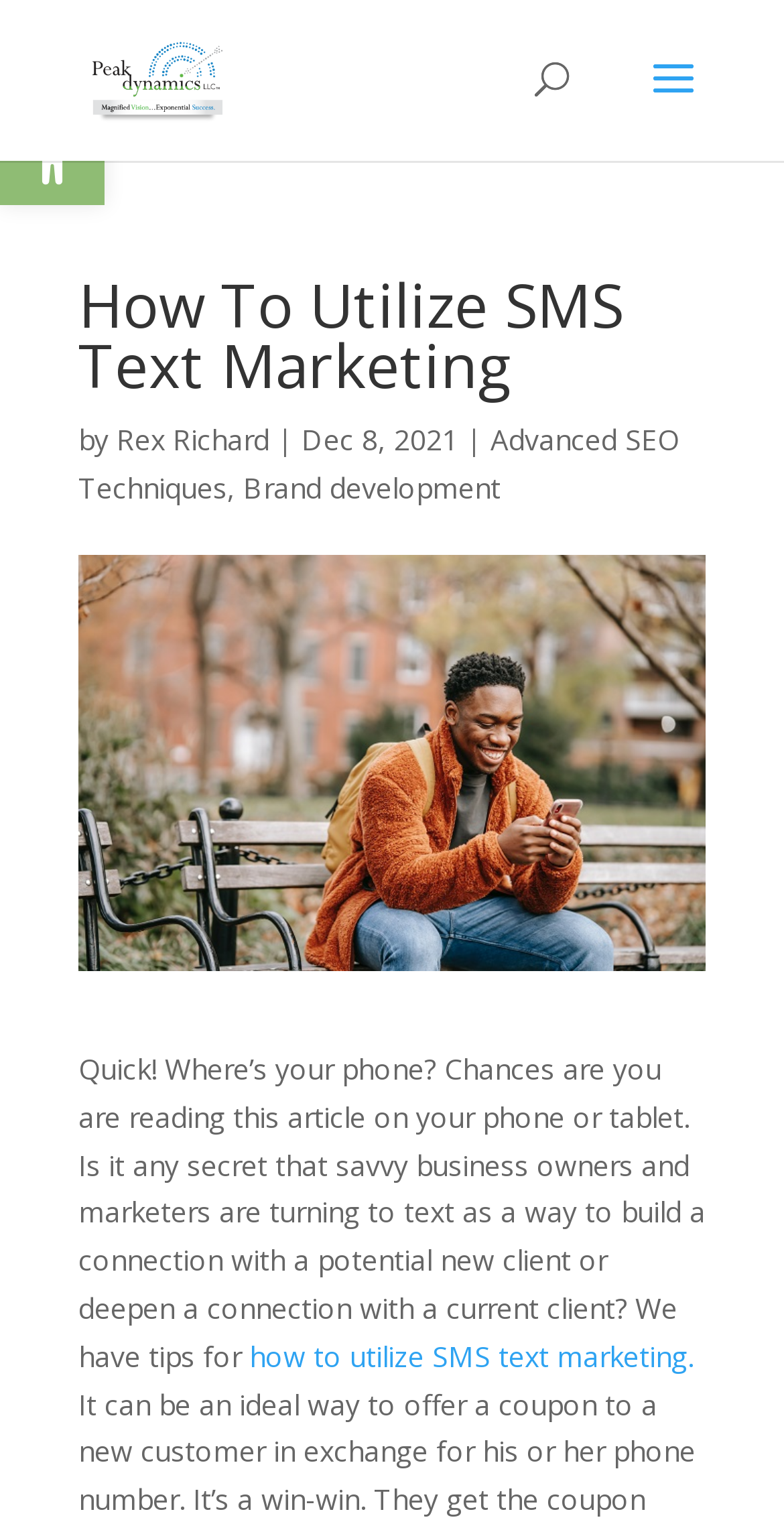Generate a comprehensive description of the contents of the webpage.

The webpage is about "How To Utilize SMS Text Marketing" and appears to be an article or blog post. At the top left, there is a button to open the toolbar accessibility tools, accompanied by a small image. Next to it, there is a link to "Peak Dynamics LLC" with a corresponding image.

Below these elements, there is a search bar that spans across the top of the page. The main heading "How To Utilize SMS Text Marketing" is prominently displayed, followed by the author's name "Rex Richard" and the date "Dec 8, 2021".

On the same line, there are two links to related topics: "Advanced SEO Techniques" and "Brand development". Below this, there is a large image related to the article's topic.

The main content of the article starts with a question "Quick! Where’s your phone?" and continues to discuss the importance of text marketing for business owners and marketers. The text is divided into paragraphs, with a link to "how to utilize SMS text marketing" at the bottom.